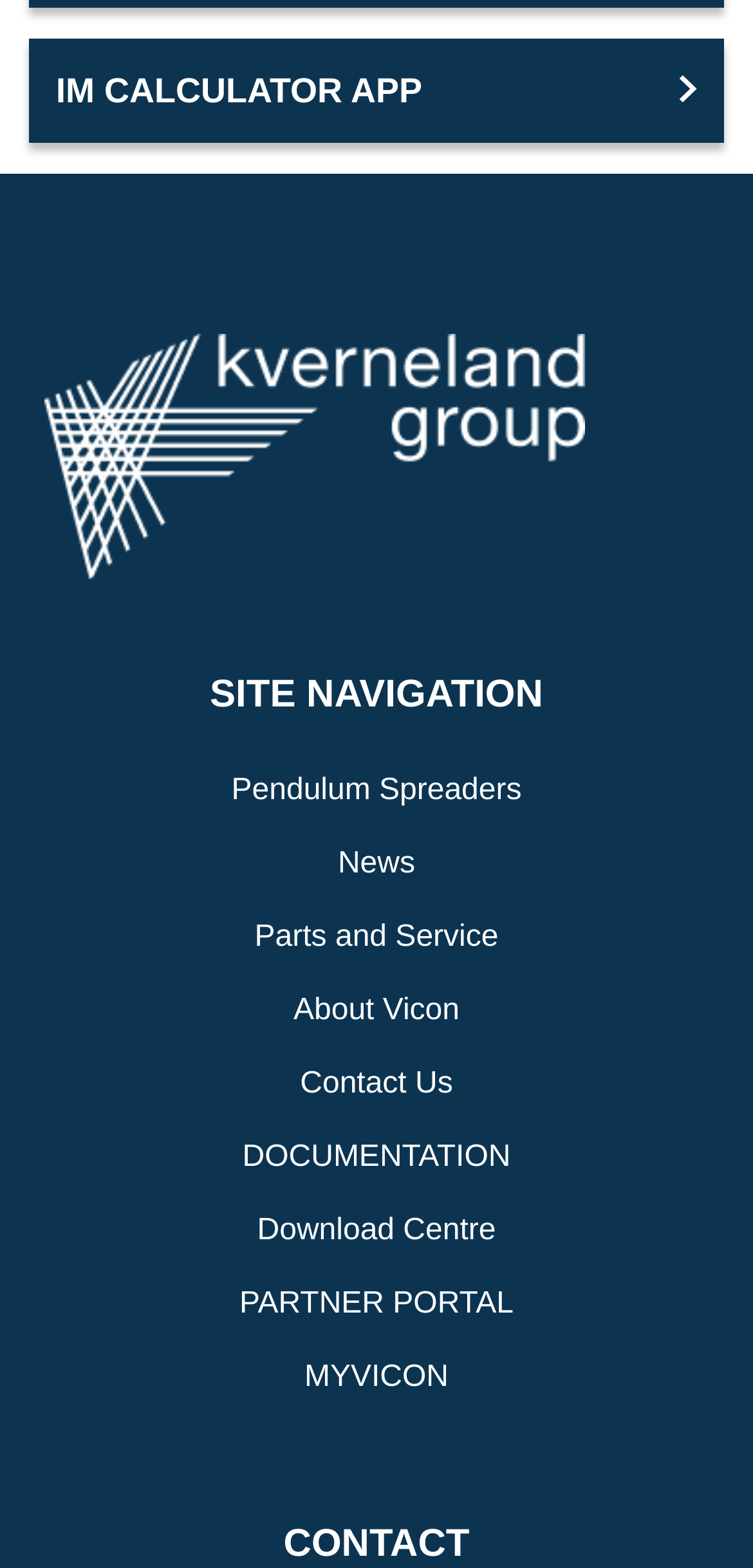How many links are there under SITE NAVIGATION?
Answer the question based on the image using a single word or a brief phrase.

7